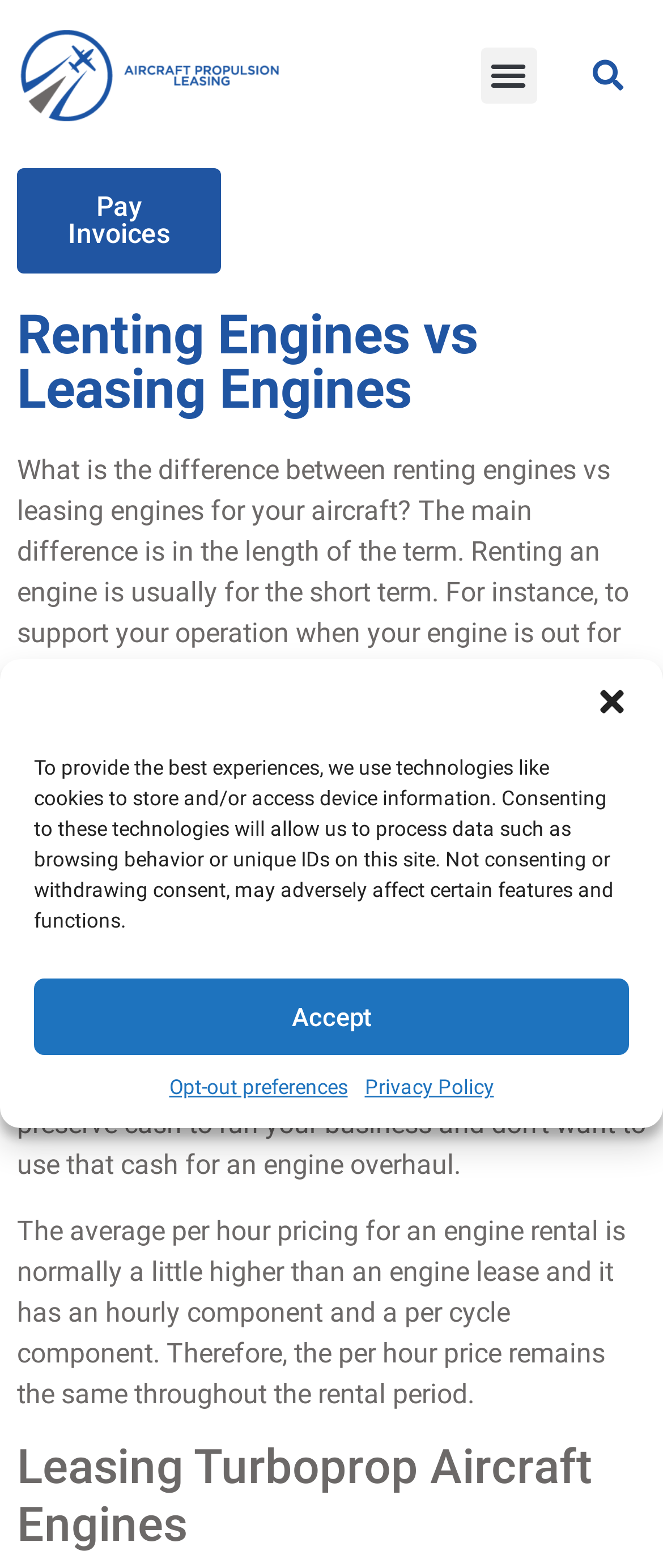Summarize the webpage comprehensively, mentioning all visible components.

The webpage is about comparing renting engines versus leasing engines for aircraft, specifically turboprop aircraft engines. At the top, there is a dialog box for managing cookie consent, which can be closed by a button at the top right corner. Below the dialog box, there are three links: "Aircraft Propulsion Leasing", "Pay Invoices", and a menu toggle button at the top right corner, accompanied by a search bar.

The main content of the webpage is divided into sections, each with a heading. The first section, "Renting Engines vs Leasing Engines", explains the difference between renting and leasing engines, stating that renting is usually for short-term needs, such as when an engine is out for repair or overhaul. The second section, "Renting Turboprop Aircraft Engines", provides more information about renting engines, including the average per hour pricing.

The third section, "Leasing Turboprop Aircraft Engines", discusses the advantages of leasing engines, such as when purchasing an aircraft without engines or when needing to preserve cash for business operations. Throughout the sections, there are blocks of text that provide detailed information about renting and leasing engines.

There are no images on the page, except for an icon associated with the "Aircraft Propulsion Leasing" link. The overall structure of the webpage is organized, with clear headings and concise text, making it easy to navigate and understand the content.